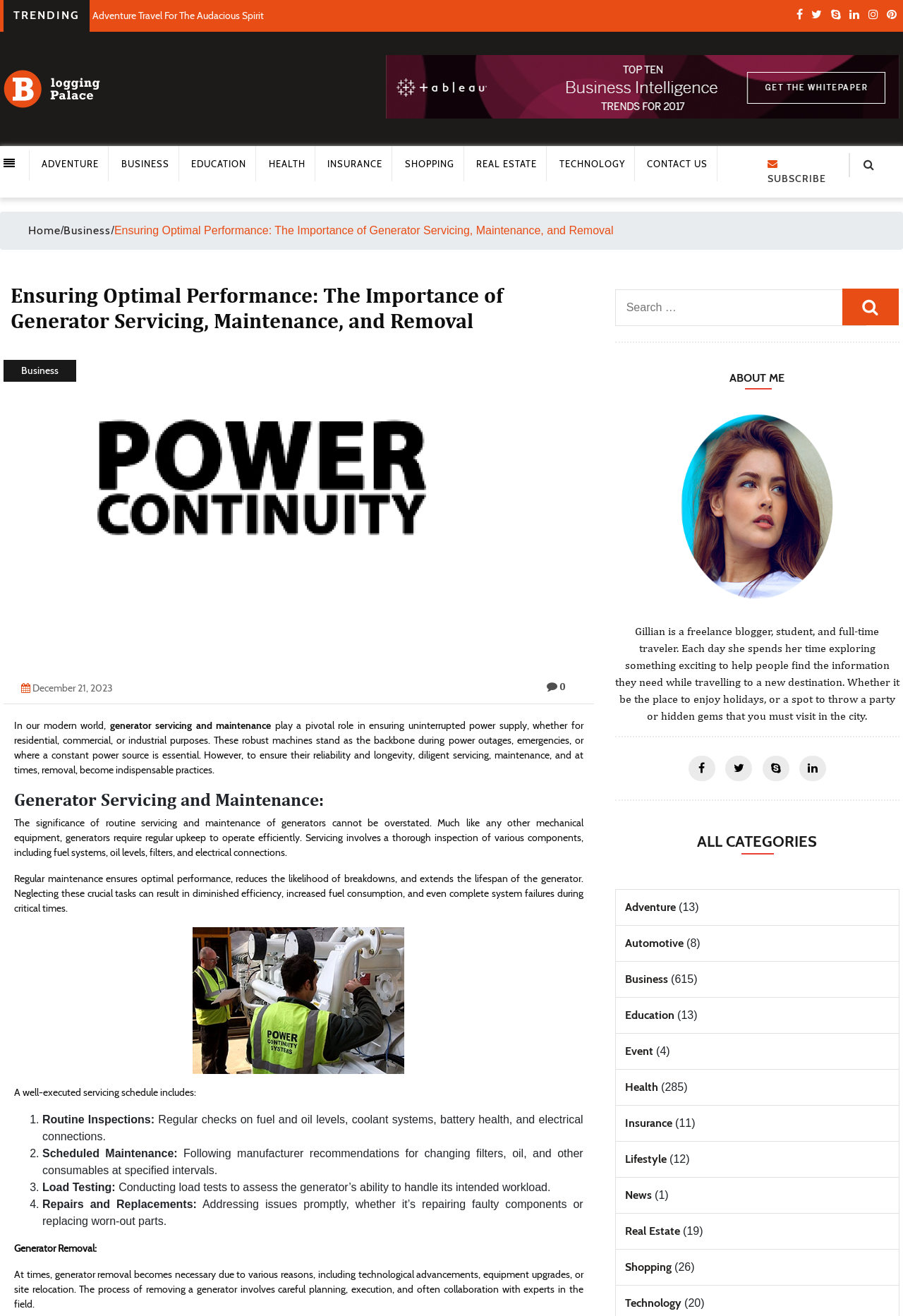Please locate the bounding box coordinates of the element's region that needs to be clicked to follow the instruction: "Click on the 'ADVENTURE' link". The bounding box coordinates should be provided as four float numbers between 0 and 1, i.e., [left, top, right, bottom].

[0.046, 0.12, 0.11, 0.129]